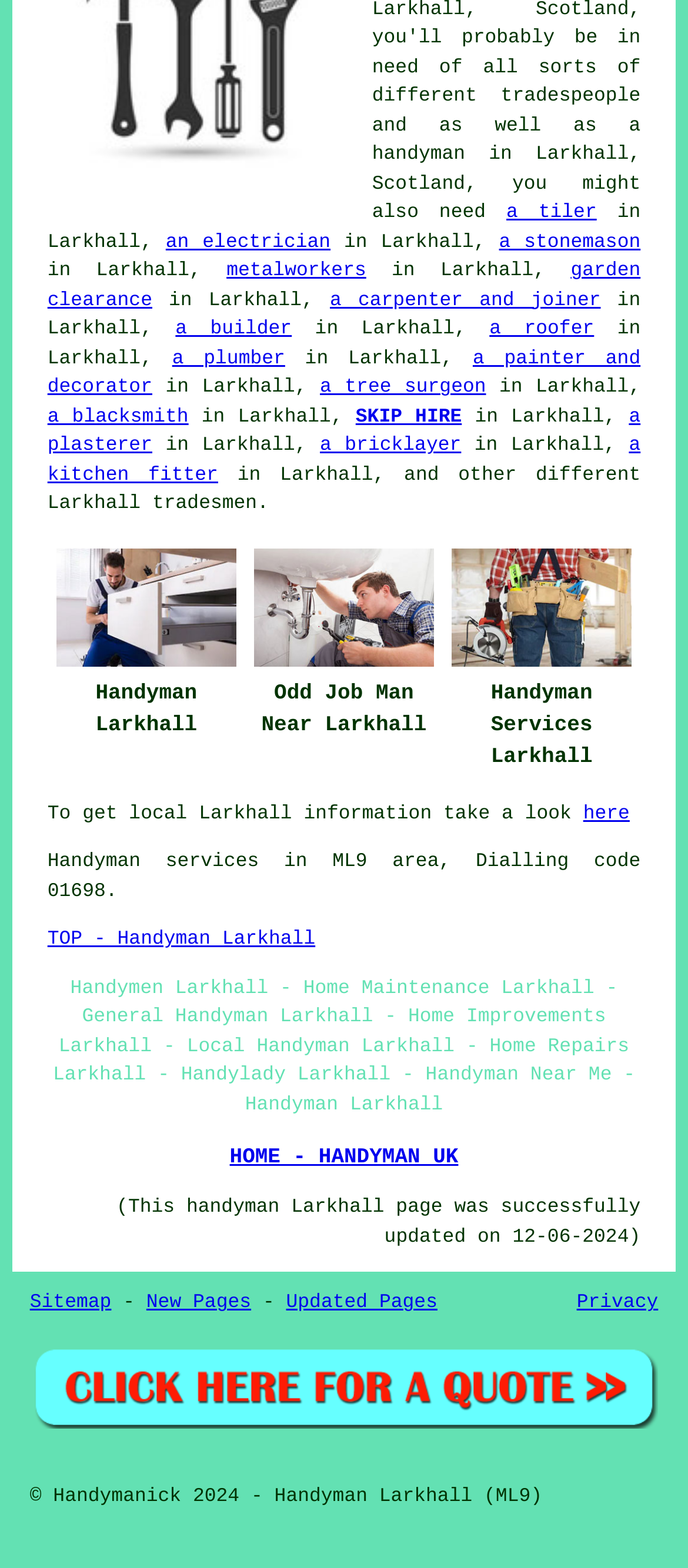Please provide the bounding box coordinates for the element that needs to be clicked to perform the following instruction: "go to the top of the page". The coordinates should be given as four float numbers between 0 and 1, i.e., [left, top, right, bottom].

[0.069, 0.593, 0.458, 0.607]